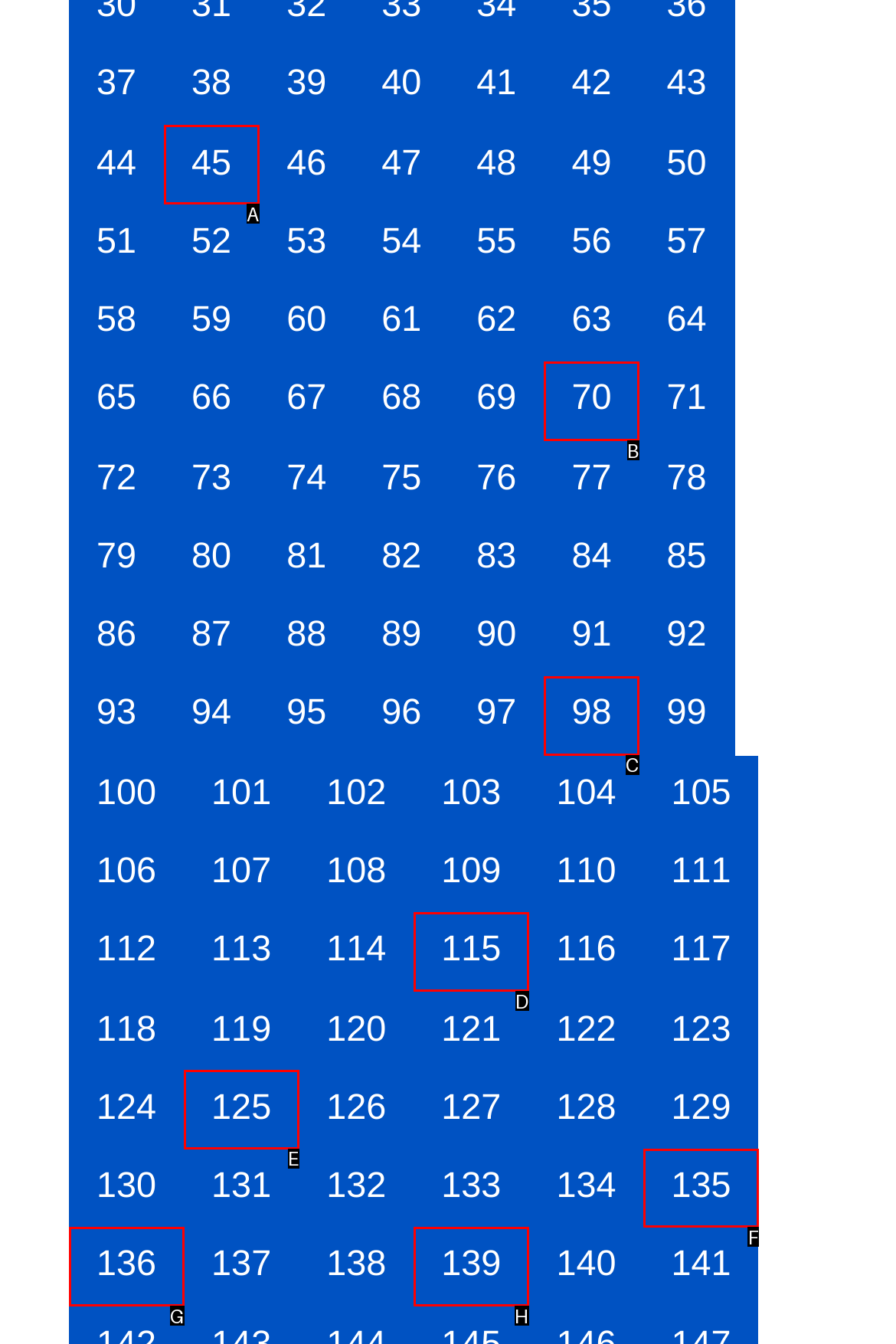Select the appropriate HTML element that needs to be clicked to execute the following task: click the fiftieth link. Respond with the letter of the option.

B